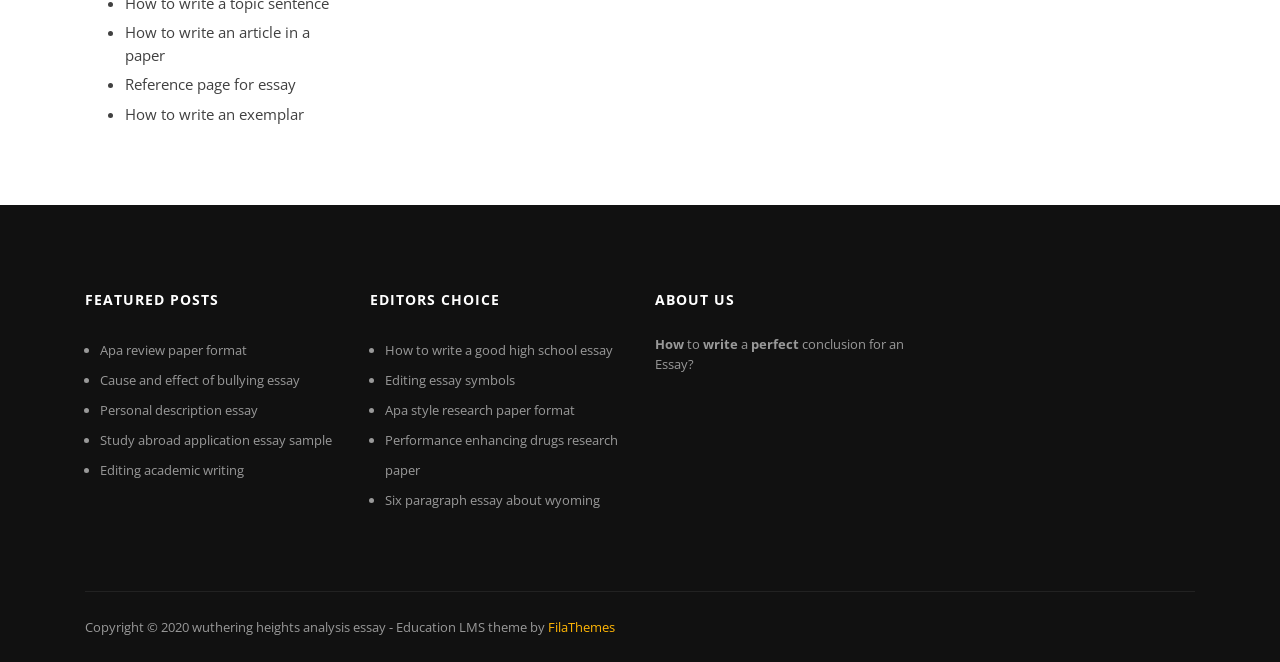Please locate the bounding box coordinates of the element that should be clicked to achieve the given instruction: "Click on 'How to write an article in a paper'".

[0.098, 0.034, 0.242, 0.098]